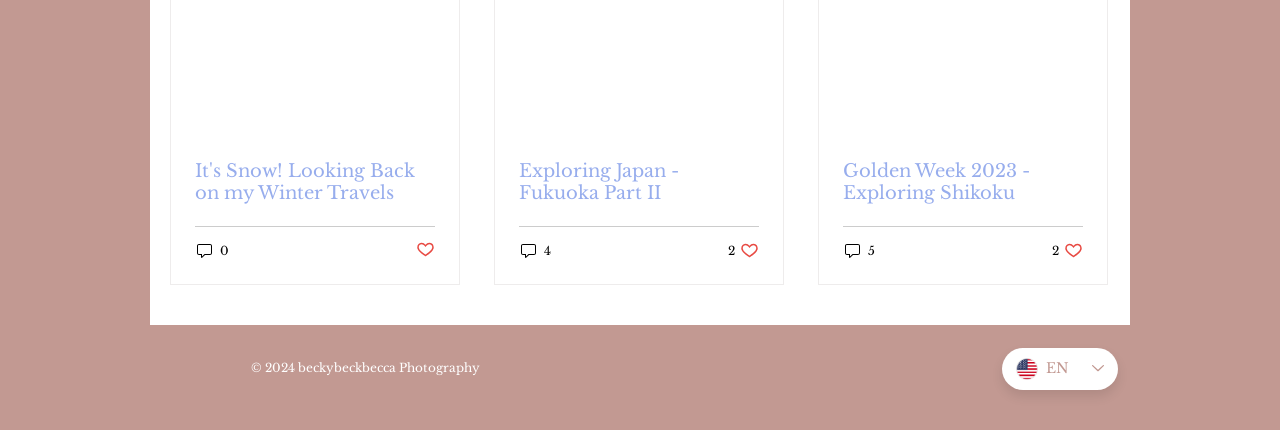How many likes does the third post have?
Please provide a detailed and thorough answer to the question.

The third post has a button with the text '2 likes. Post not marked as liked' and has a bounding box of [0.822, 0.561, 0.846, 0.605].